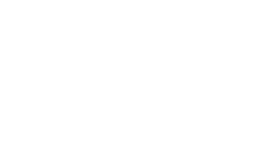What type of materials does Kopernik Kitap publish?
Give a detailed explanation using the information visible in the image.

According to the caption, Kopernik Kitap publishes a diverse range of literature, including fiction, non-fiction, and educational materials, which suggests that the publishing house covers a broad spectrum of genres and topics.